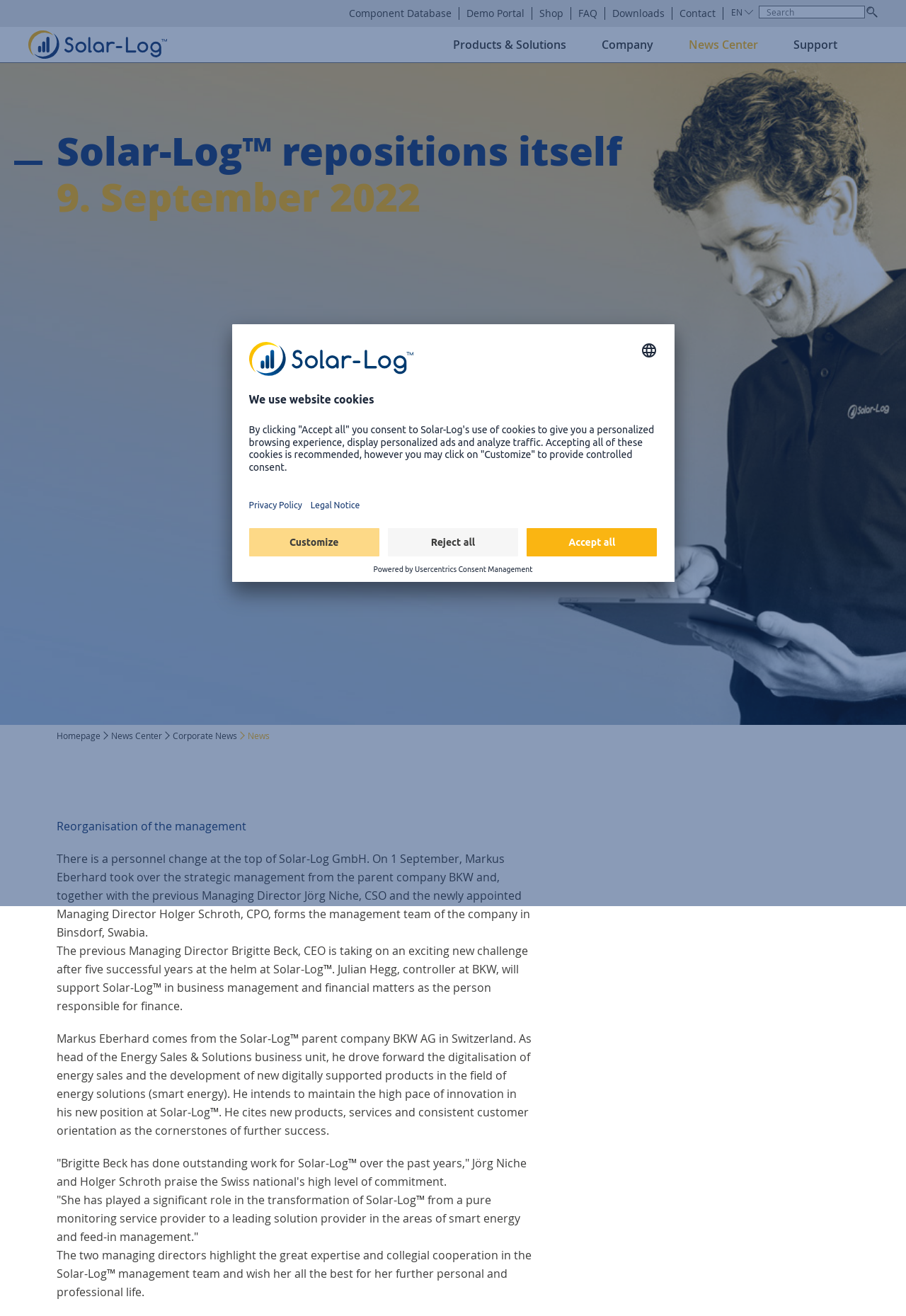Using a single word or phrase, answer the following question: 
What is the topic of the news article on the webpage?

Management change